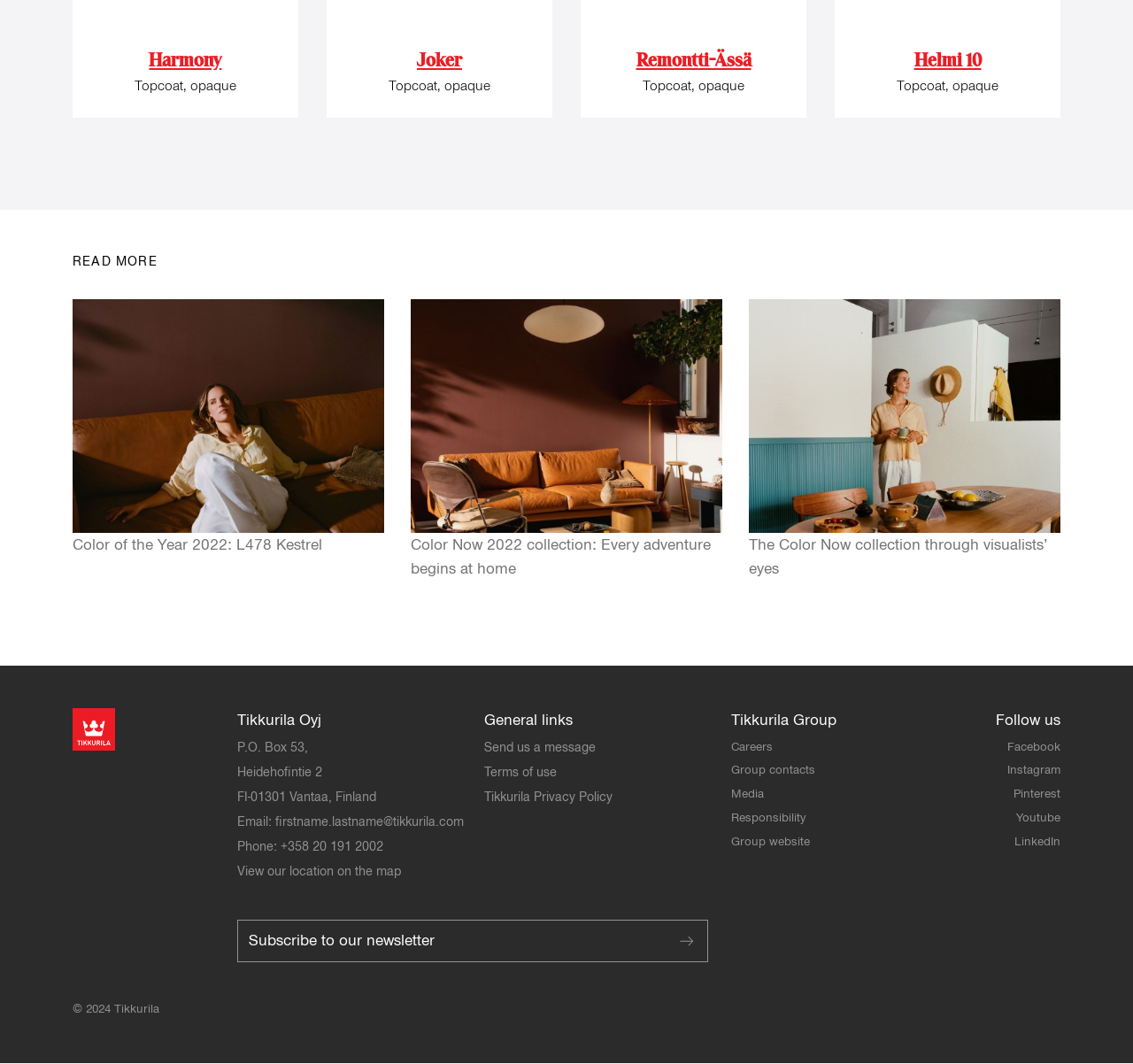Pinpoint the bounding box coordinates of the element to be clicked to execute the instruction: "Read more about the Color of the Year 2022".

[0.064, 0.504, 0.284, 0.519]